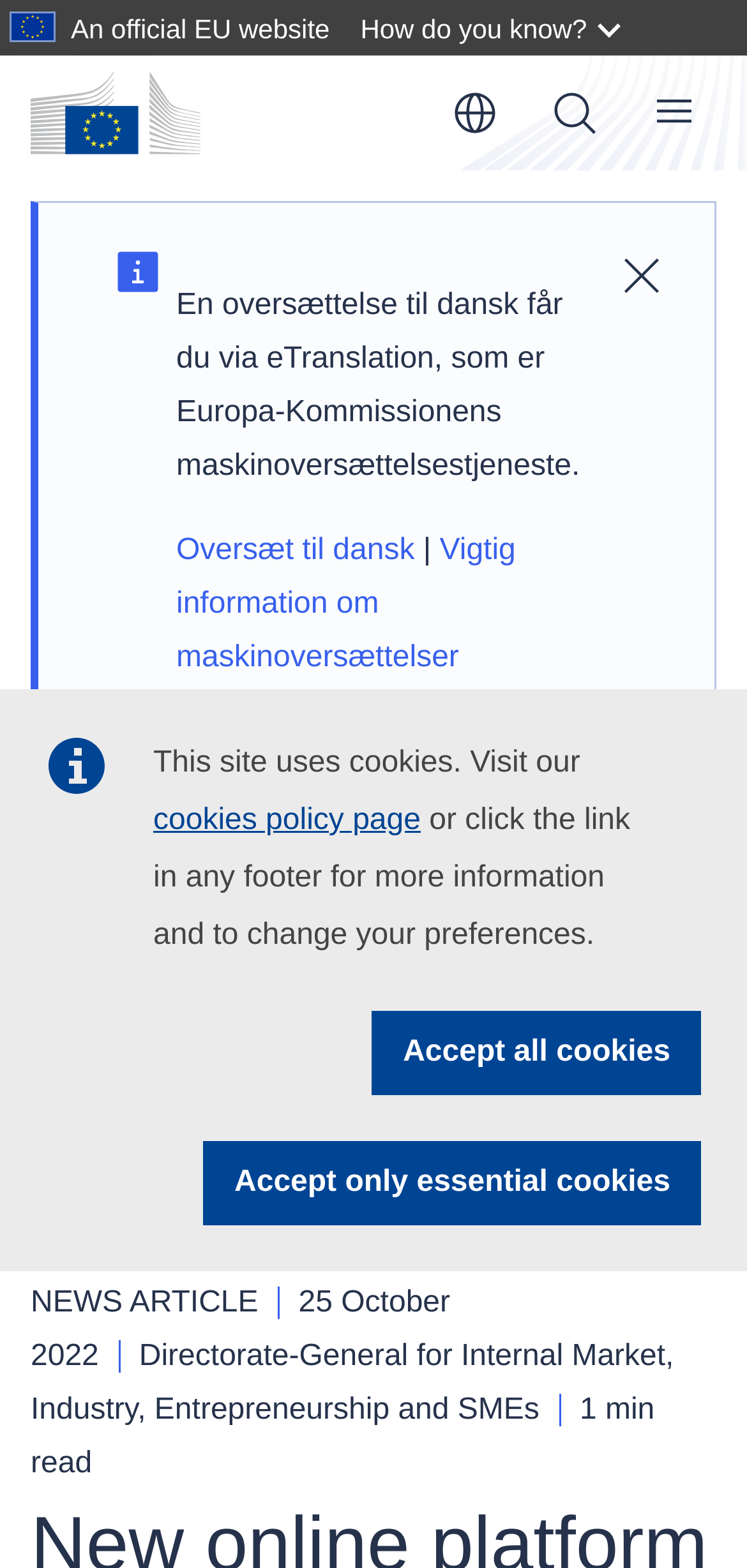Kindly determine the bounding box coordinates of the area that needs to be clicked to fulfill this instruction: "Change language".

[0.579, 0.045, 0.692, 0.099]